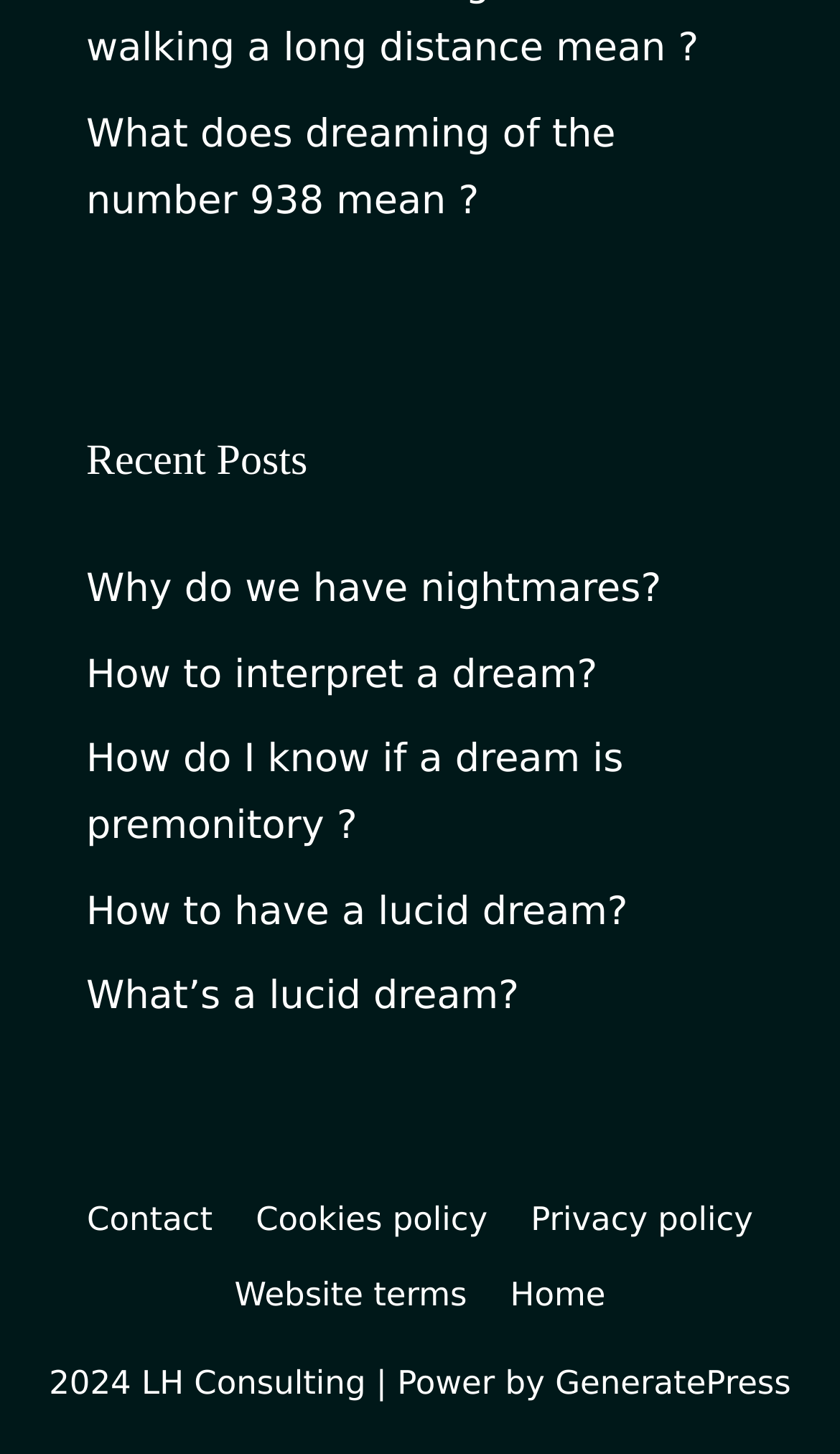Identify the bounding box for the UI element specified in this description: "GeneratePress". The coordinates must be four float numbers between 0 and 1, formatted as [left, top, right, bottom].

[0.661, 0.938, 0.942, 0.964]